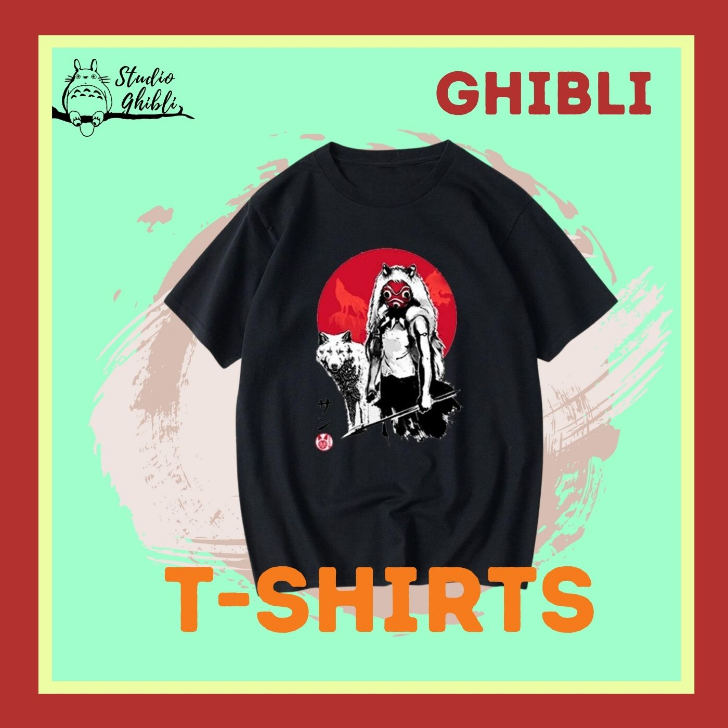What is the color of the border framing the shirt's backdrop?
Refer to the image and answer the question using a single word or phrase.

Pastel green